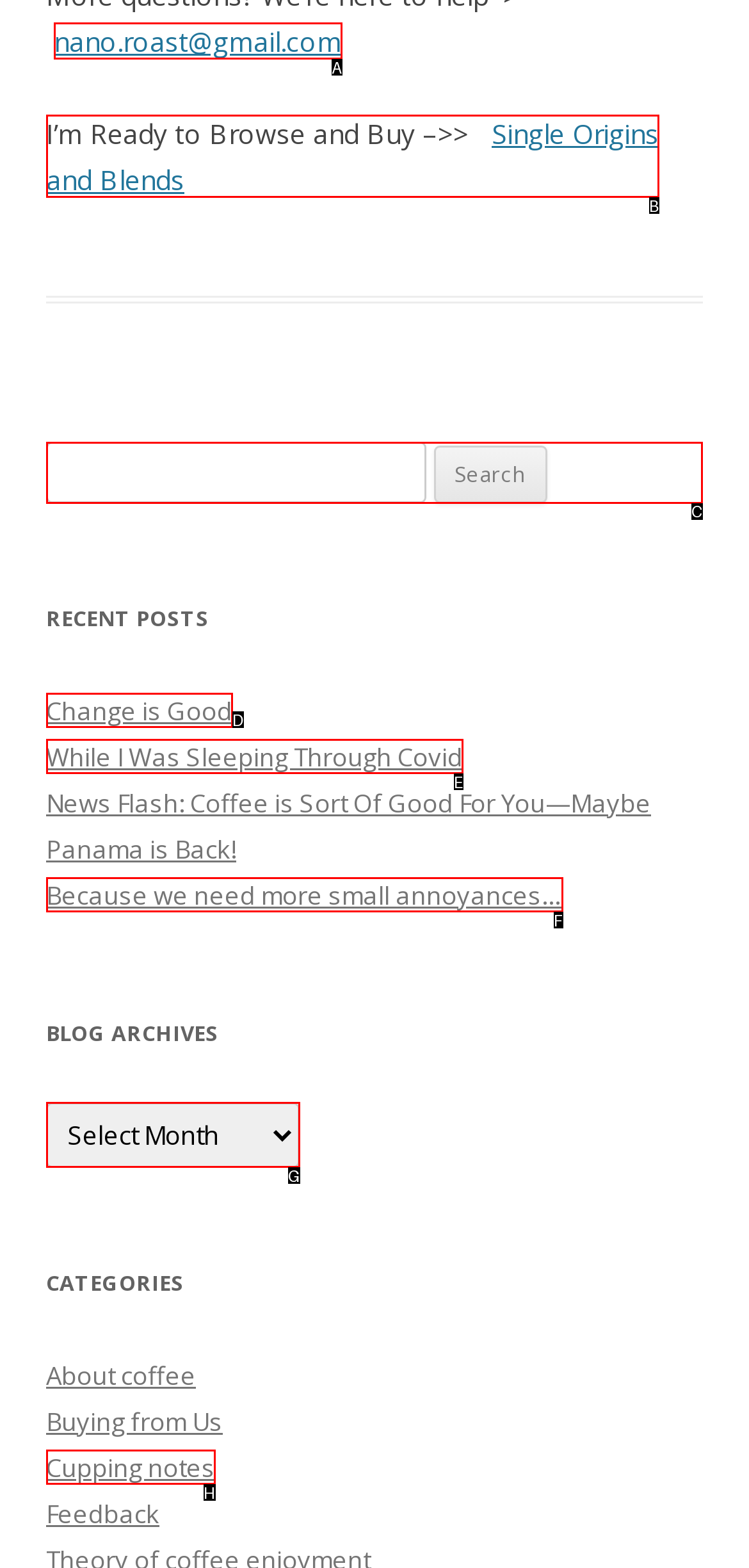Identify the correct UI element to click on to achieve the task: Search for coffee. Provide the letter of the appropriate element directly from the available choices.

C